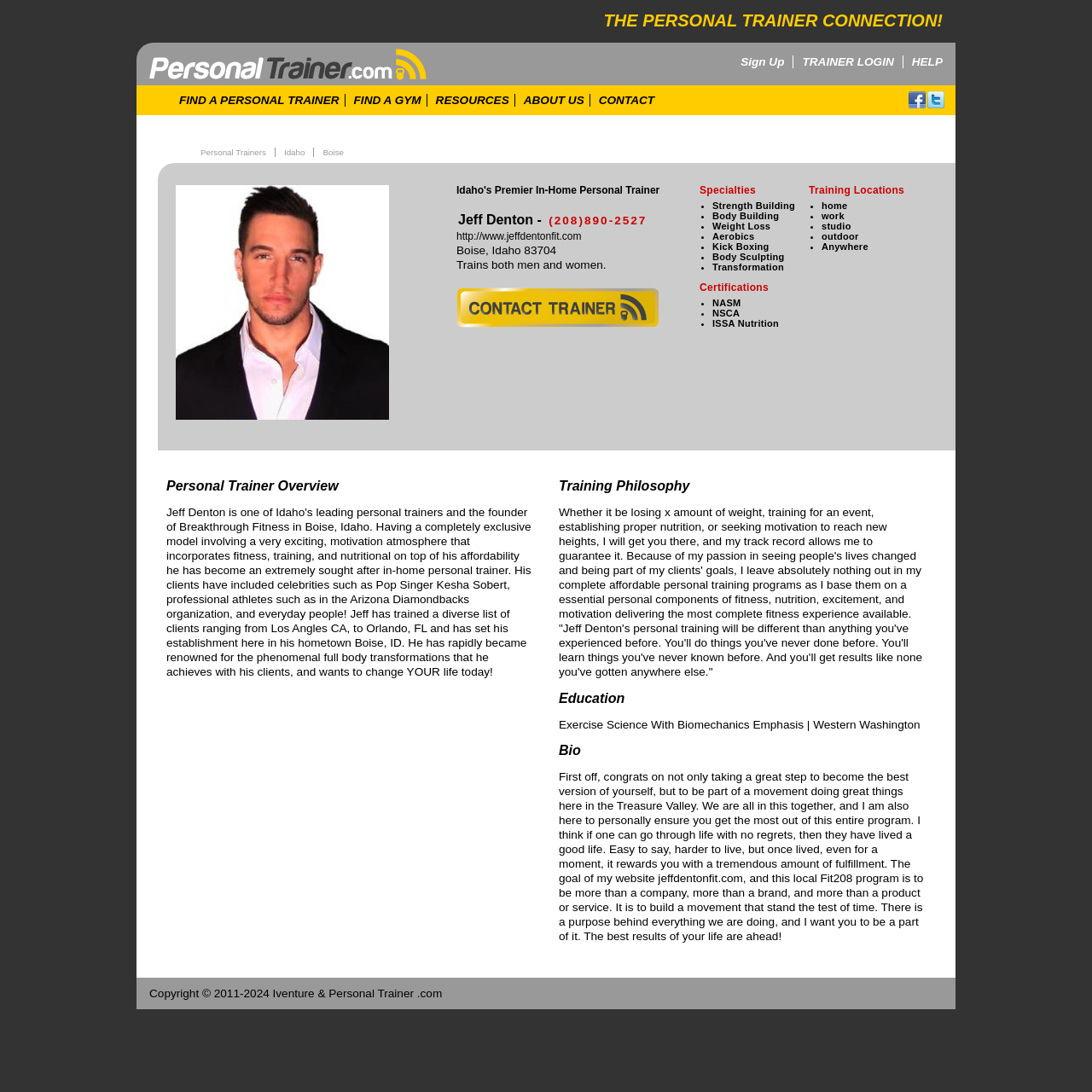What is the name of the personal trainer?
Using the visual information, reply with a single word or short phrase.

Jeff Denton